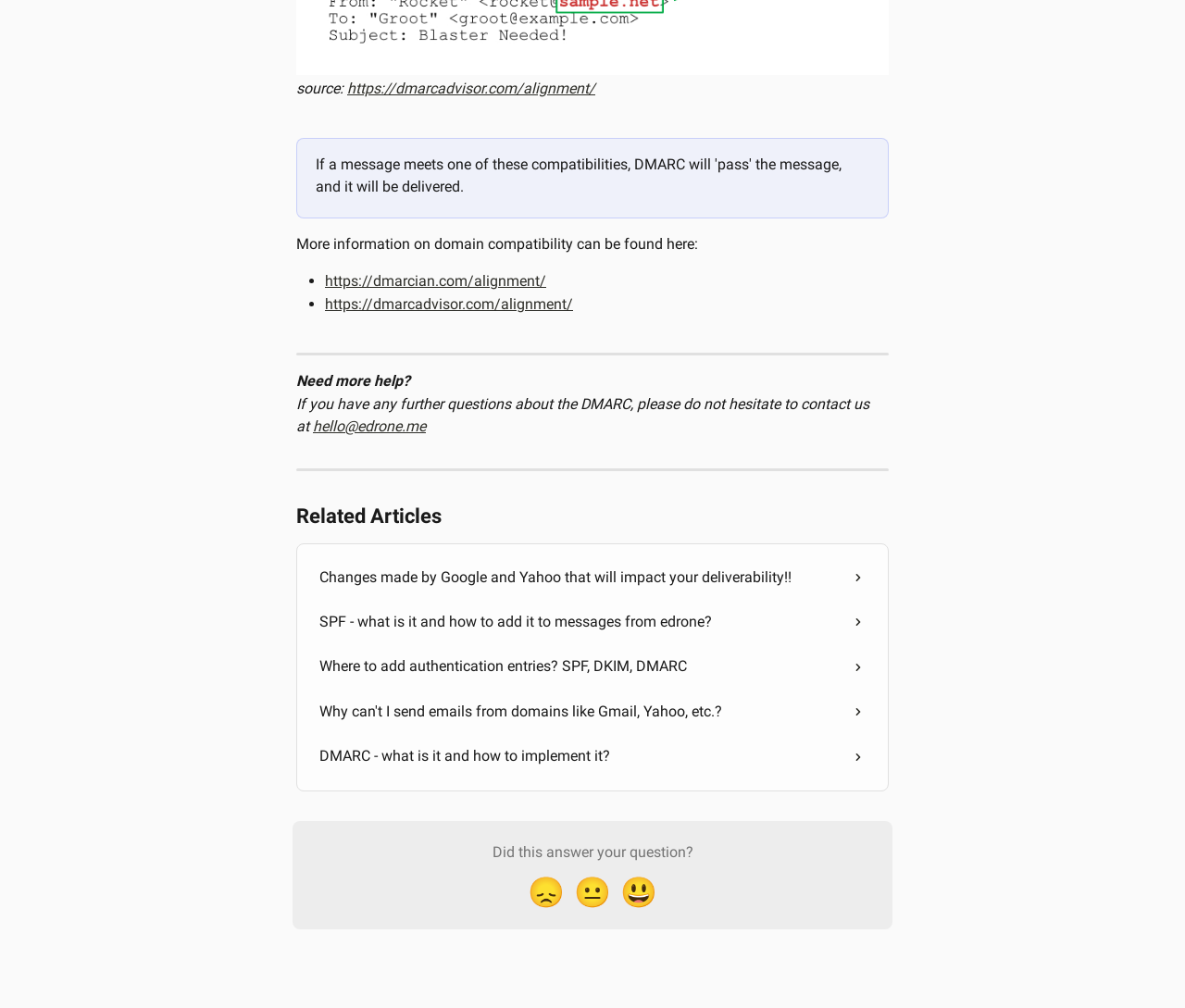What is the purpose of the reaction buttons at the bottom of the webpage?
Utilize the information in the image to give a detailed answer to the question.

The reaction buttons at the bottom of the webpage include 'Disappointed Reaction', 'Neutral Reaction', and 'Smiley Reaction'. These buttons are likely used to collect user feedback on the webpage's content, allowing users to express their satisfaction or dissatisfaction with the information provided.